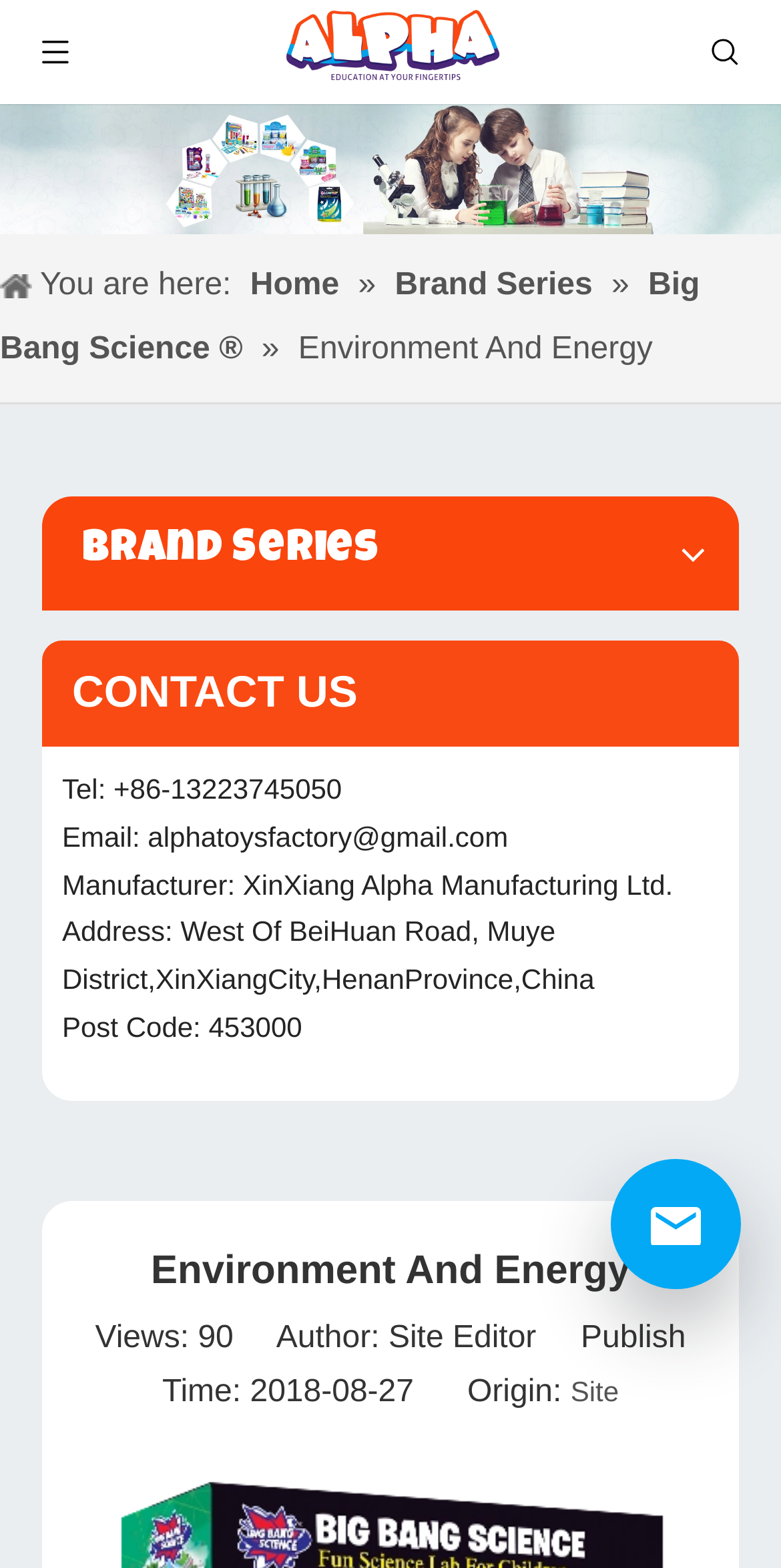Produce a meticulous description of the webpage.

The webpage is about Environment And Energy, specifically focusing on the importance of protecting the environment for future generations. At the top right corner, there is a link and an image, possibly a social media icon or a logo. Below this, there is a button, likely a call-to-action or a navigation element.

On the top left corner, there is a link and two images, possibly a logo or a brand icon. Next to it, there is a larger logo image with the text "LOGO". 

Below the top section, there is a banner image that spans the entire width of the page, displaying a chart or a product showcase related to the brand.

The main content area begins with a breadcrumb navigation section, indicating the current page location. It consists of a series of links, including "Home", "Brand Series", and "Big Bang Science ®". 

Below the navigation section, there is a heading that reads "Brand Series", followed by a section with the title "Environment And Energy". This section likely contains the main content of the page, discussing the importance of environmental protection.

On the right side of the page, there is a contact information section, providing details such as phone number, email, manufacturer information, and address.

At the bottom of the page, there is another heading that reads "Environment And Energy", followed by a section displaying the number of views, author information, and publication time.